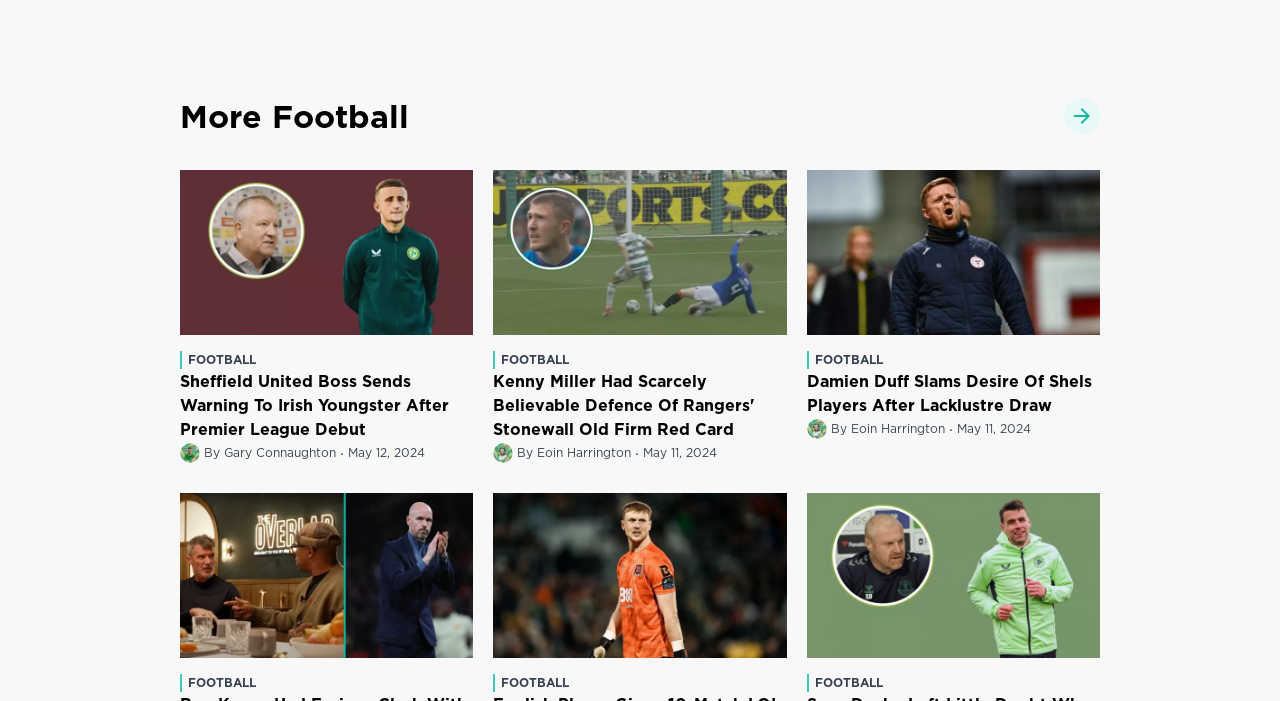Respond with a single word or phrase to the following question: What is the main topic of this webpage?

Football